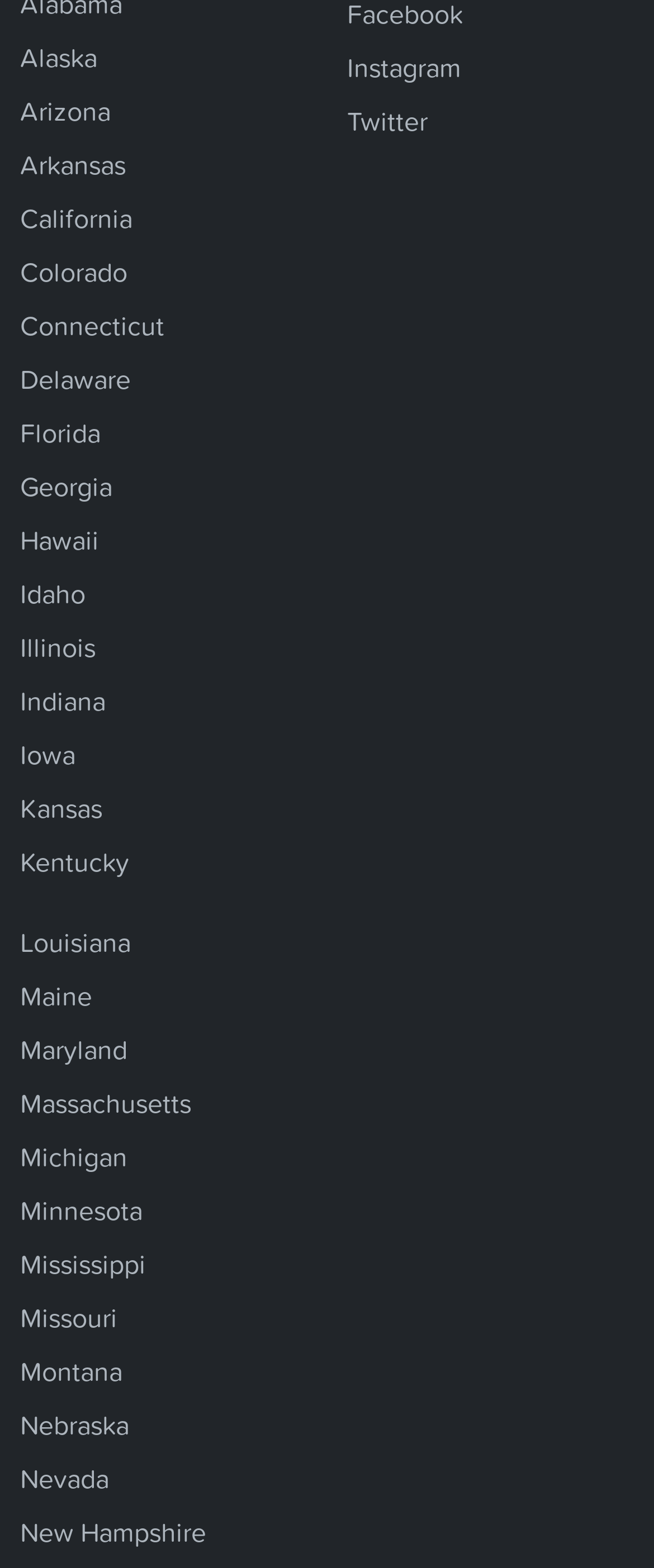Given the description home, predict the bounding box coordinates of the UI element. Ensure the coordinates are in the format (top-left x, top-left y, bottom-right x, bottom-right y) and all values are between 0 and 1.

None